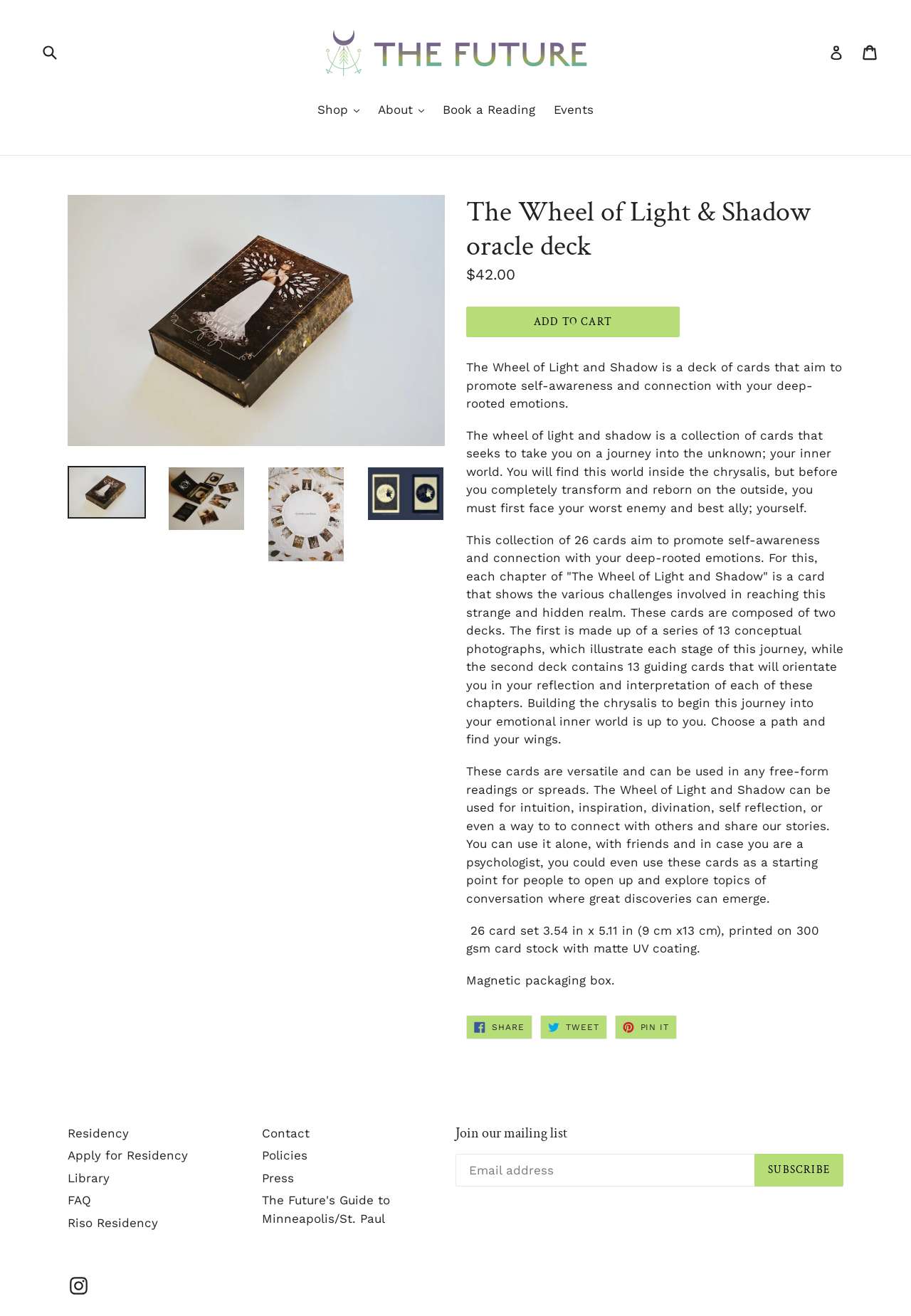Answer the question briefly using a single word or phrase: 
What is the size of the cards?

3.54 in x 5.11 in (9 cm x 13 cm)